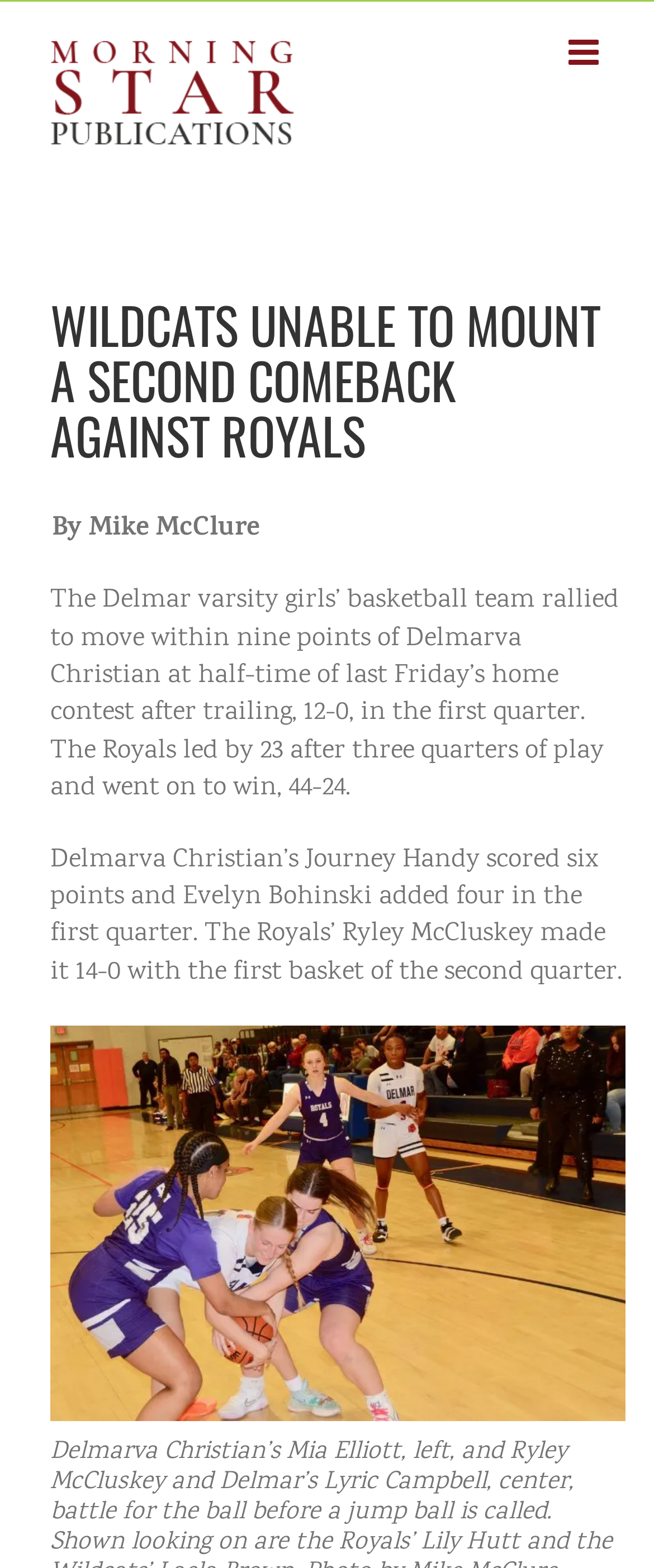What is the score of the game?
Please craft a detailed and exhaustive response to the question.

The score of the game is mentioned in the text as 'The Royals led by 23 after three quarters of play and went on to win, 44-24.' This indicates that the final score of the game is 44-24 in favor of the Royals.